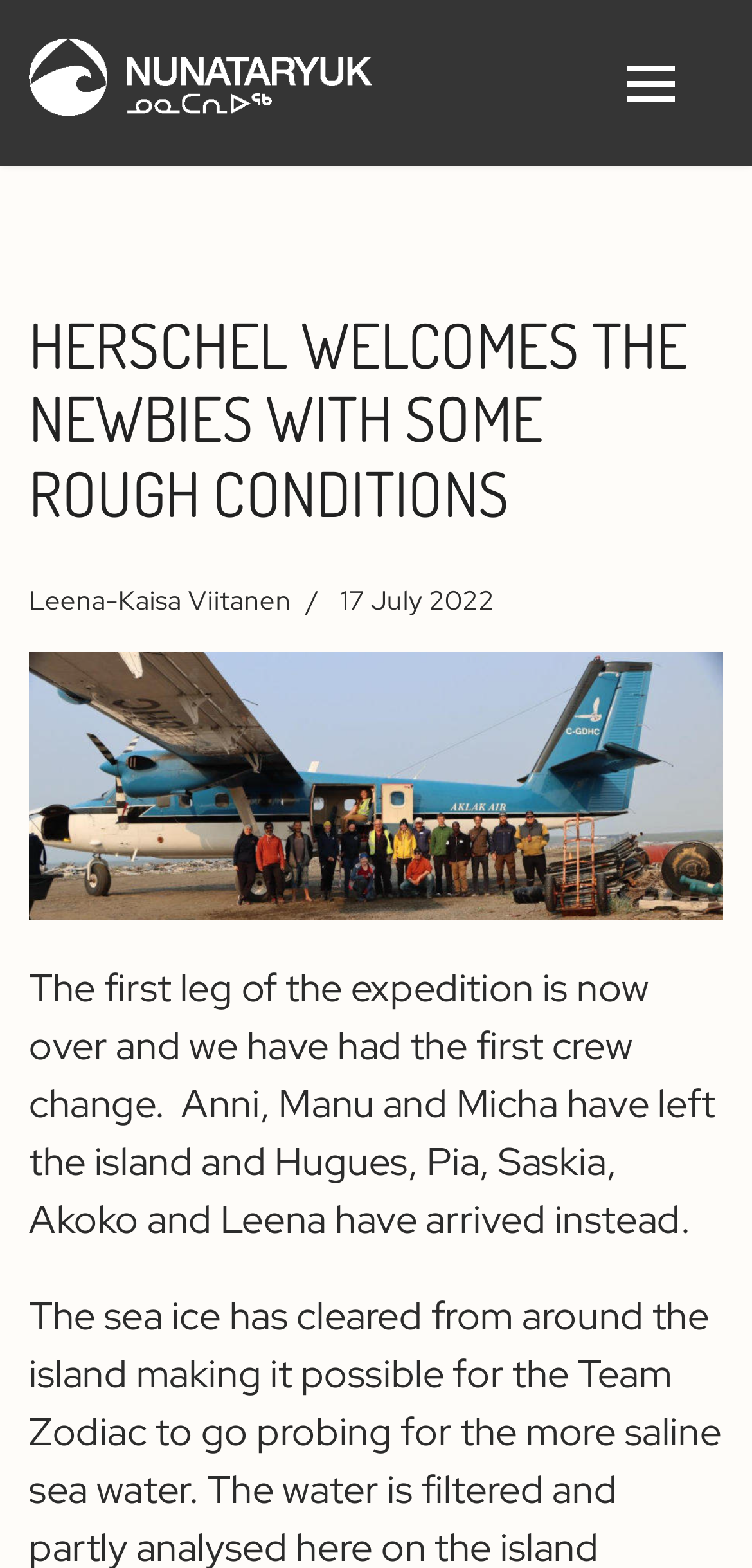How many people left the island?
Using the visual information, respond with a single word or phrase.

3